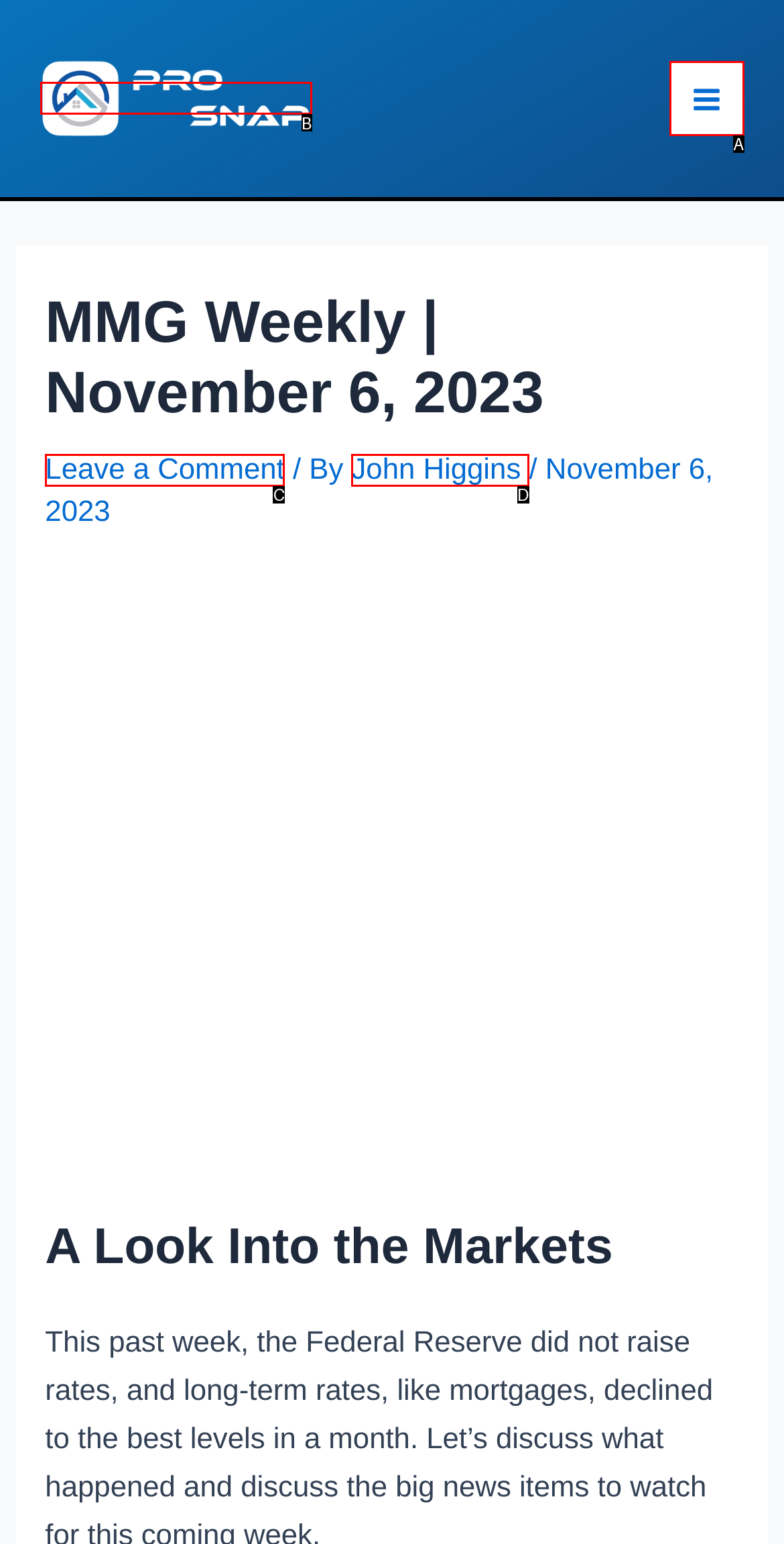Match the element description to one of the options: Leave a Comment
Respond with the corresponding option's letter.

C